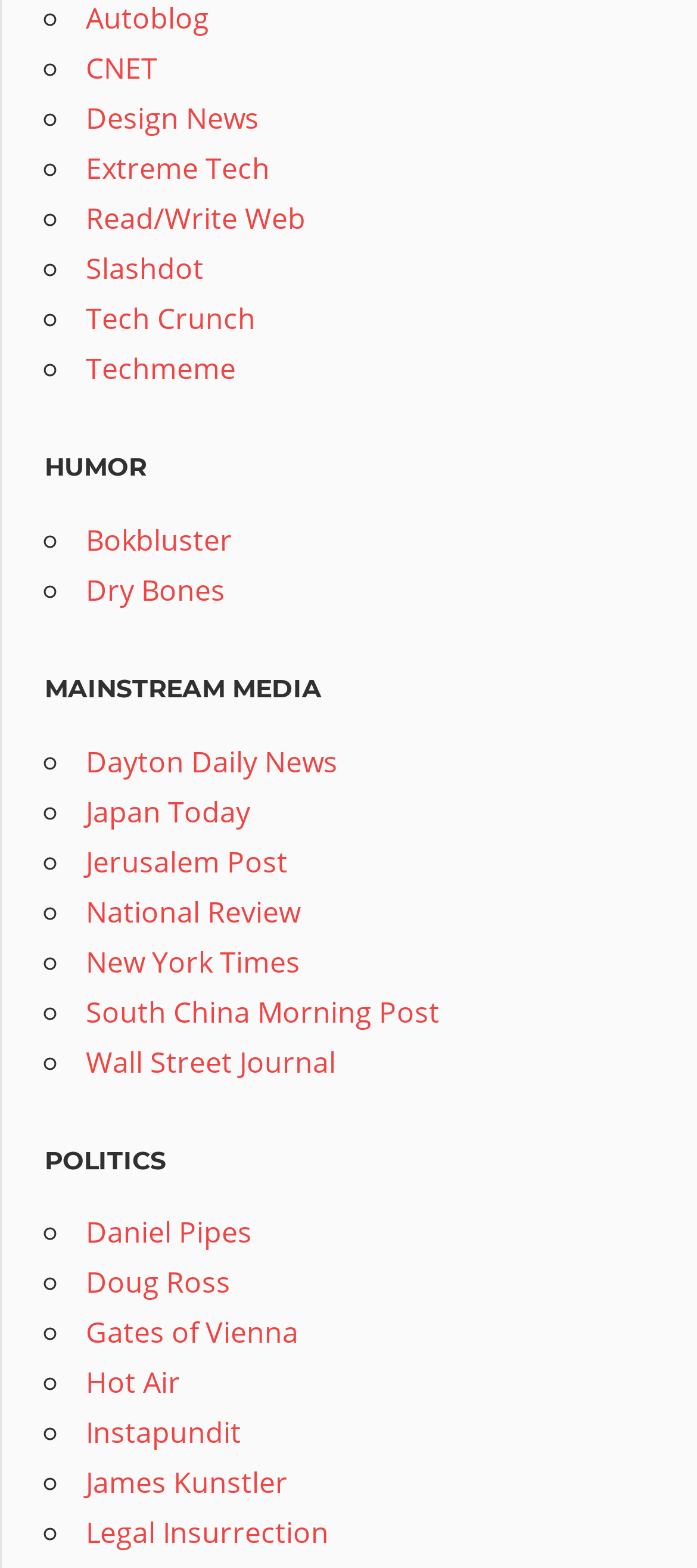Can you specify the bounding box coordinates of the area that needs to be clicked to fulfill the following instruction: "visit Instapundit"?

[0.123, 0.901, 0.346, 0.926]